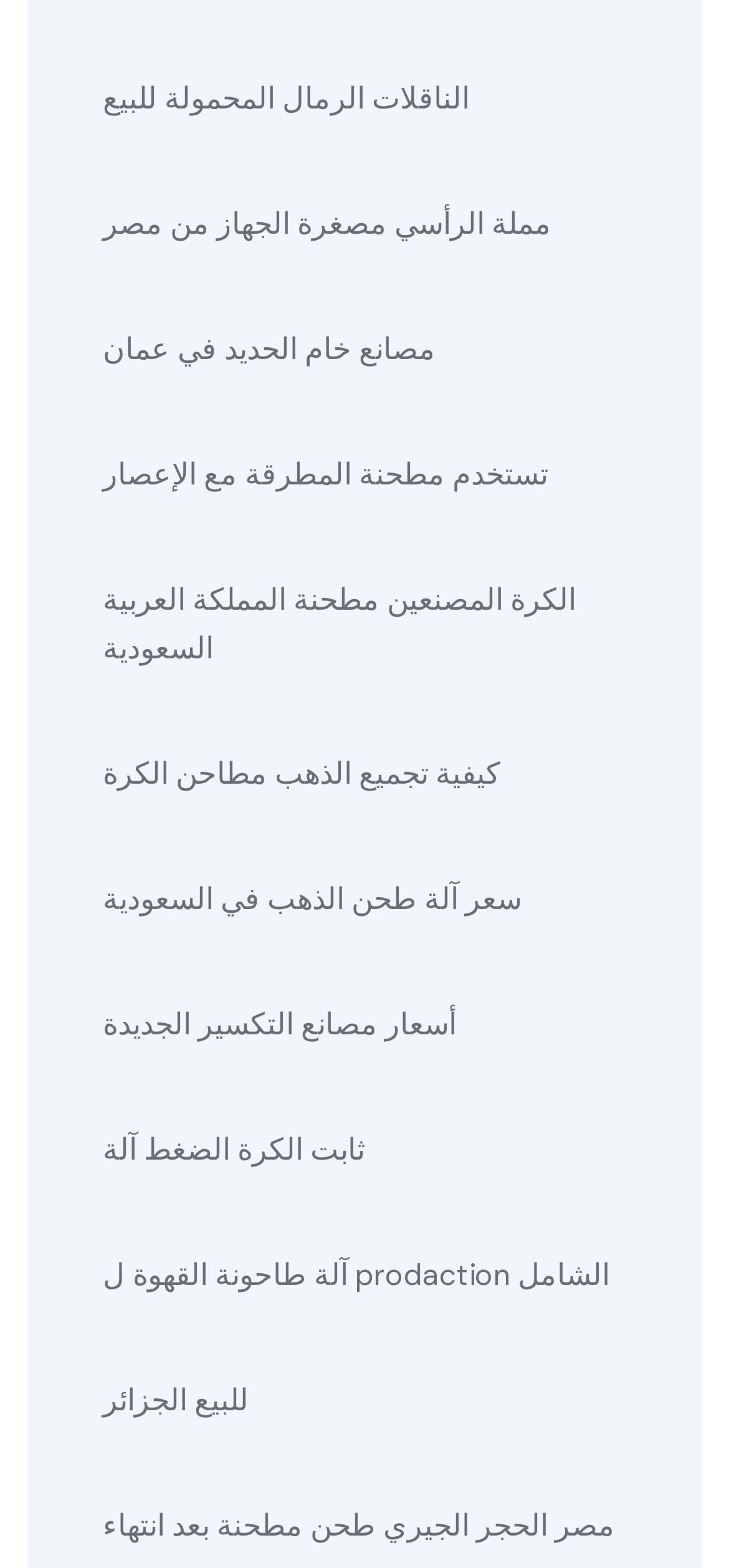Are all links related to machinery?
Kindly answer the question with as much detail as you can.

After examining the OCR text of each link, I found that all links are related to machinery, including sand transporters, mills, grinders, and crushers, indicating that the webpage is focused on machinery and equipment.